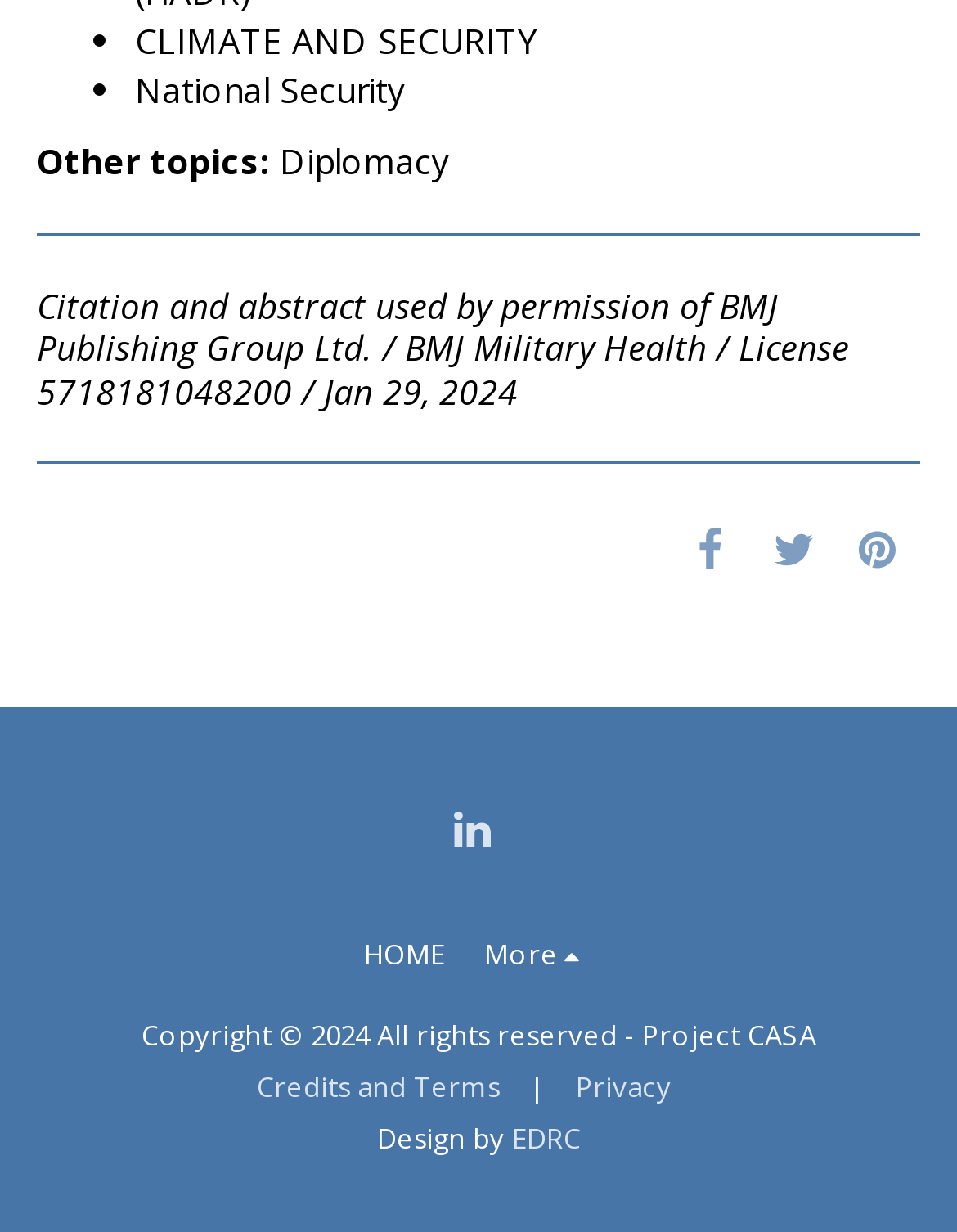How many separators are there on the webpage?
Examine the image and give a concise answer in one word or a short phrase.

2